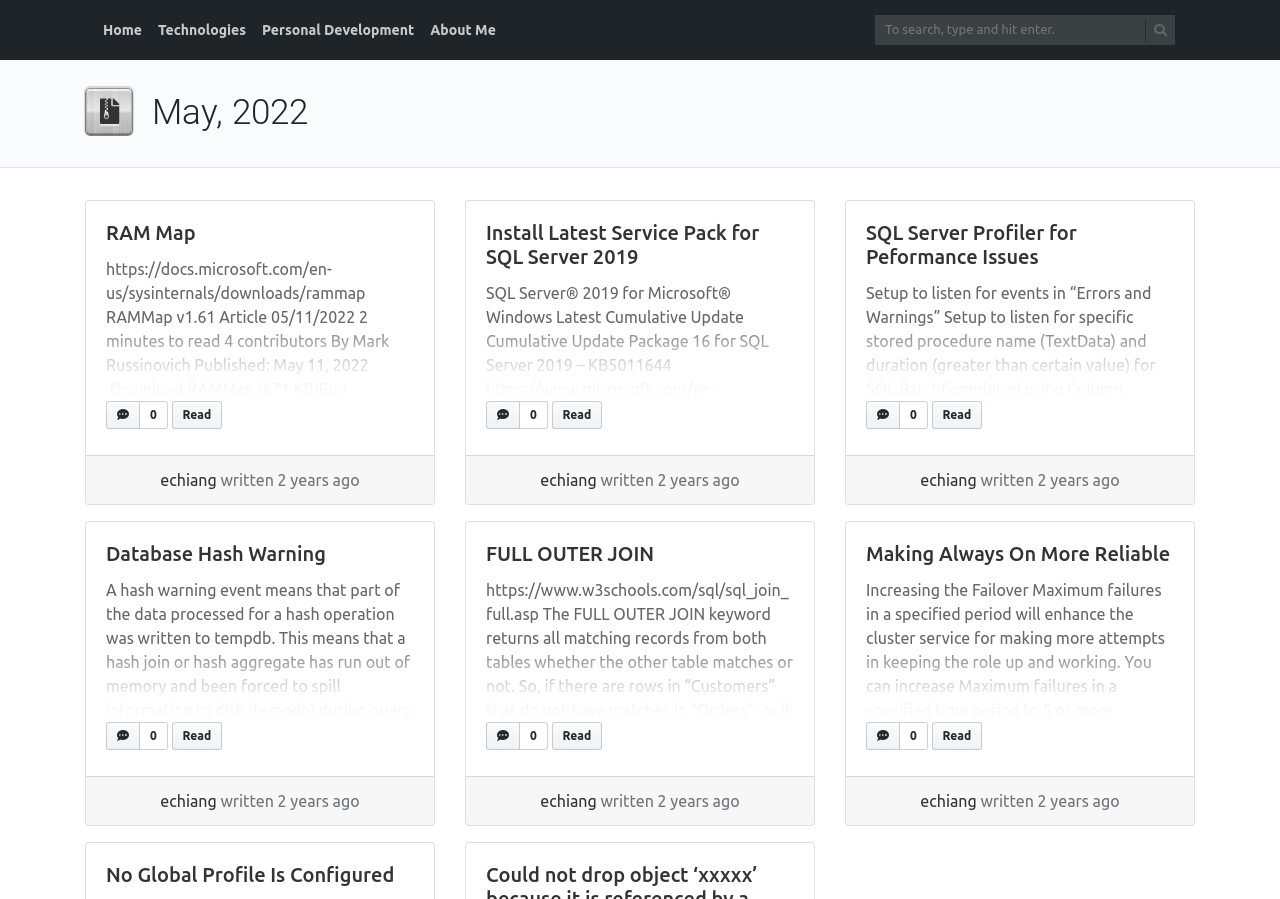Please identify the bounding box coordinates of the area that needs to be clicked to fulfill the following instruction: "read about FULL OUTER JOIN."

[0.38, 0.603, 0.511, 0.628]